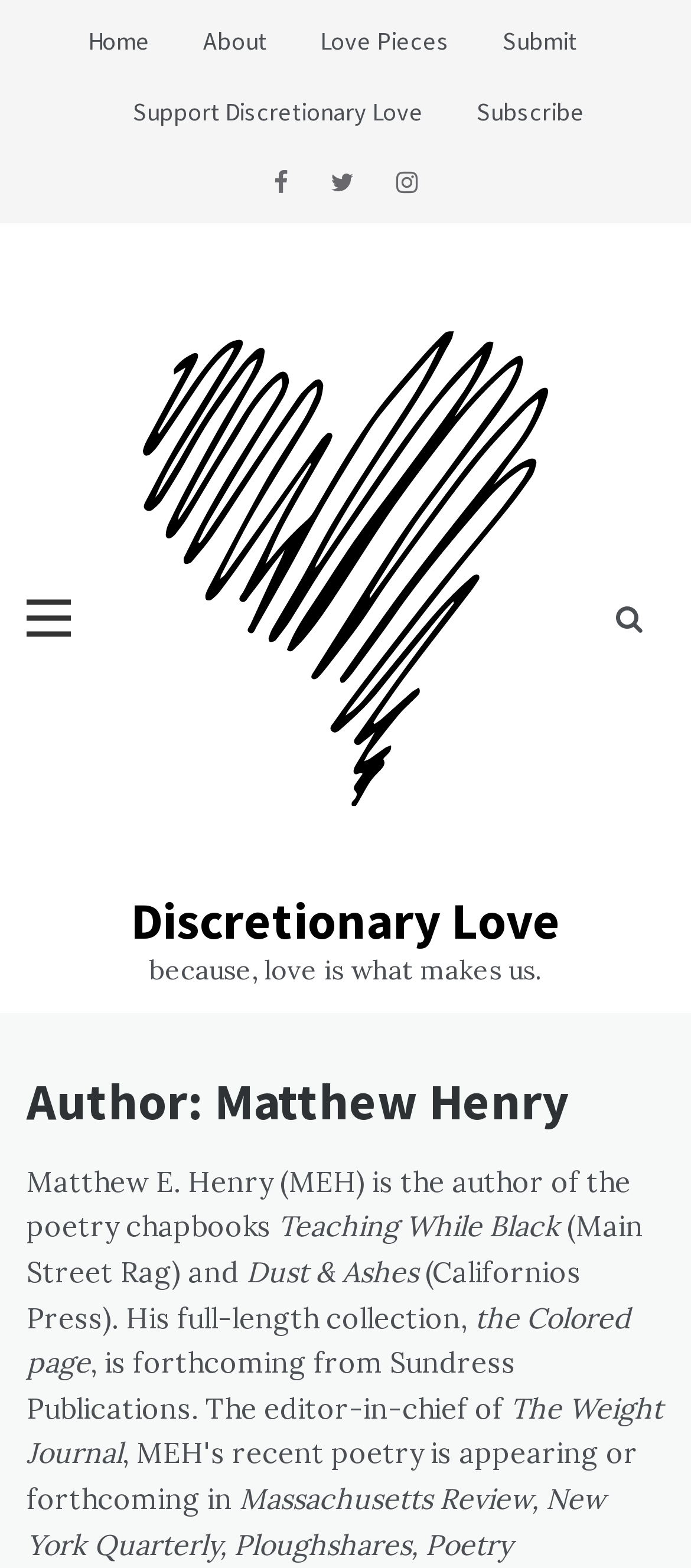Answer the question in one word or a short phrase:
How many links are in the top navigation bar?

4